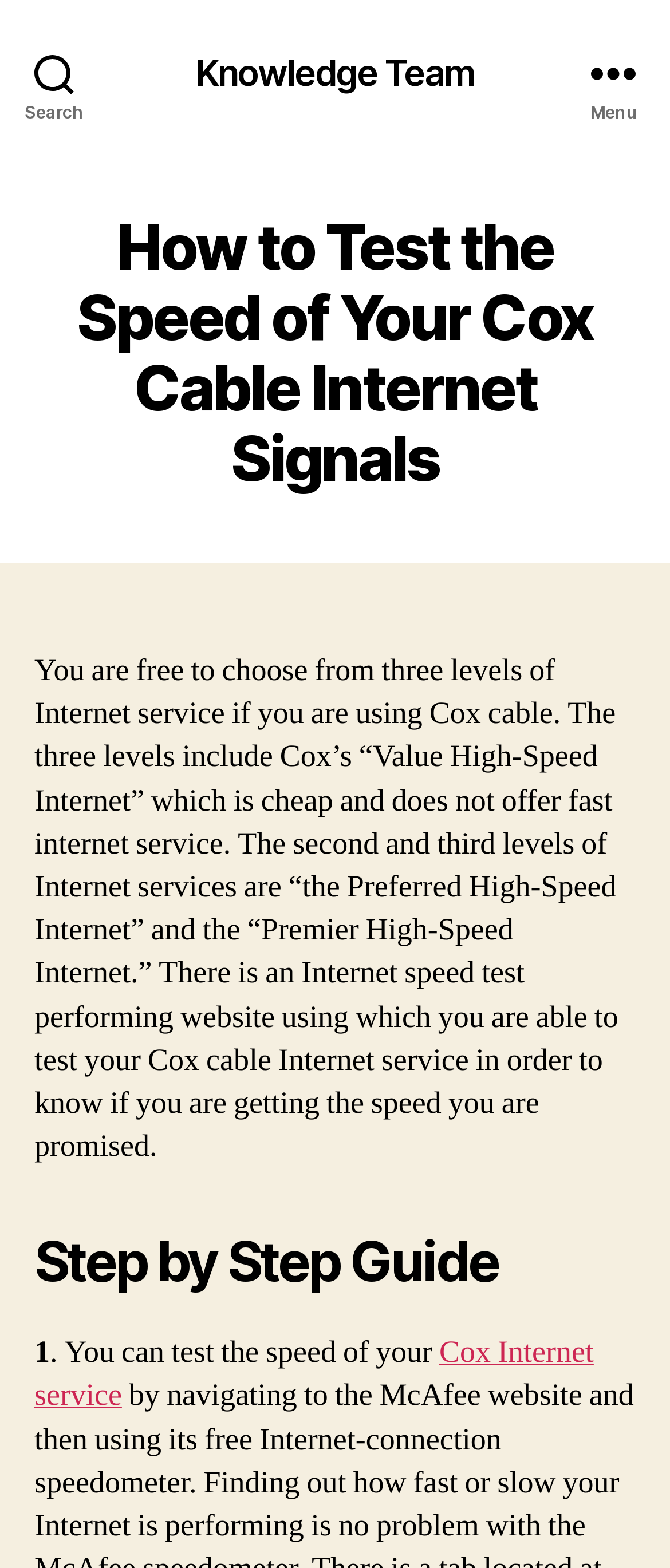What is the purpose of the Internet speed test website?
Based on the image, answer the question with a single word or brief phrase.

To test Cox cable Internet service